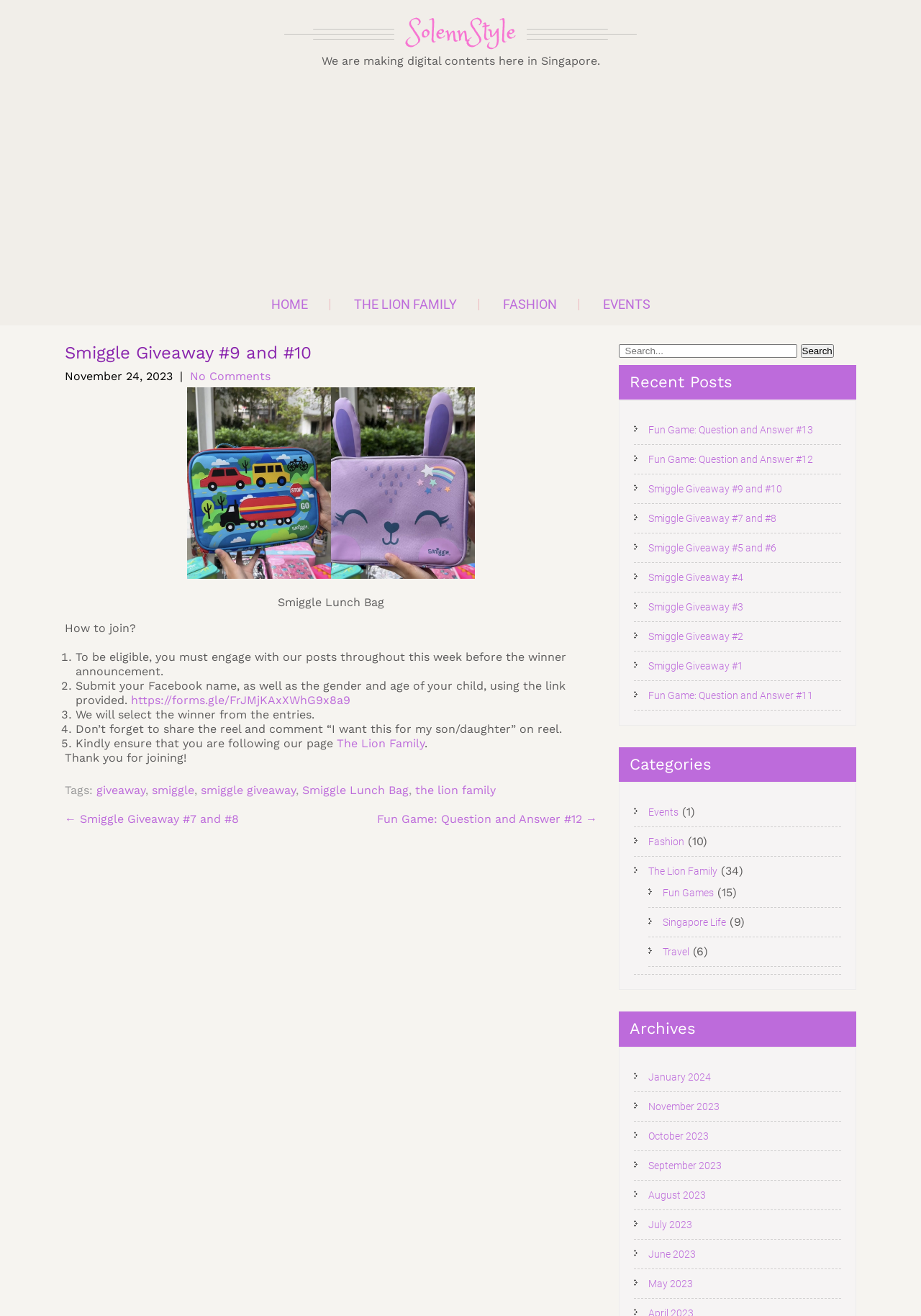Provide the bounding box coordinates of the HTML element described by the text: "alt="SolennStyle | The Lion Family"".

[0.438, 0.011, 0.691, 0.041]